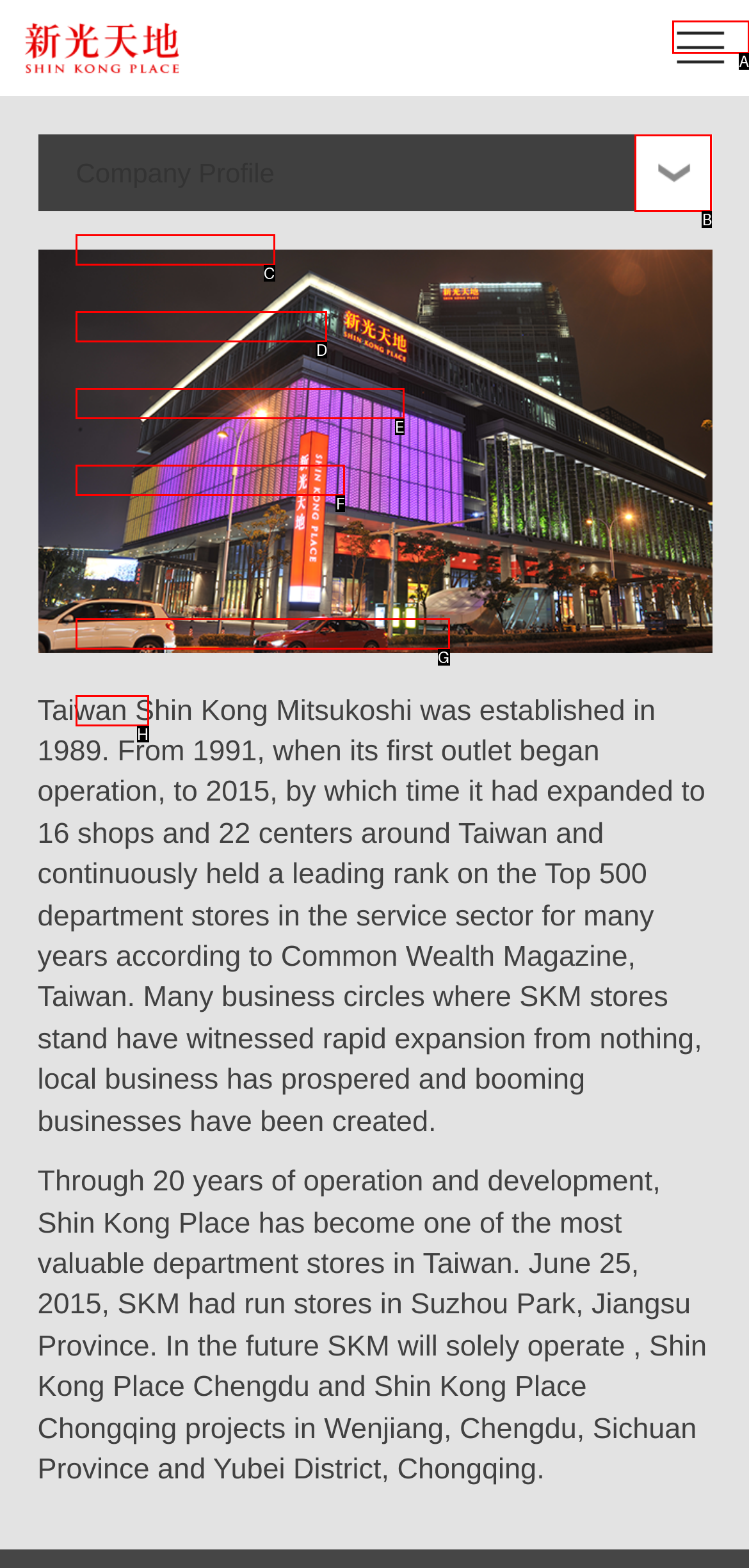With the provided description: Vision, select the most suitable HTML element. Respond with the letter of the selected option.

H